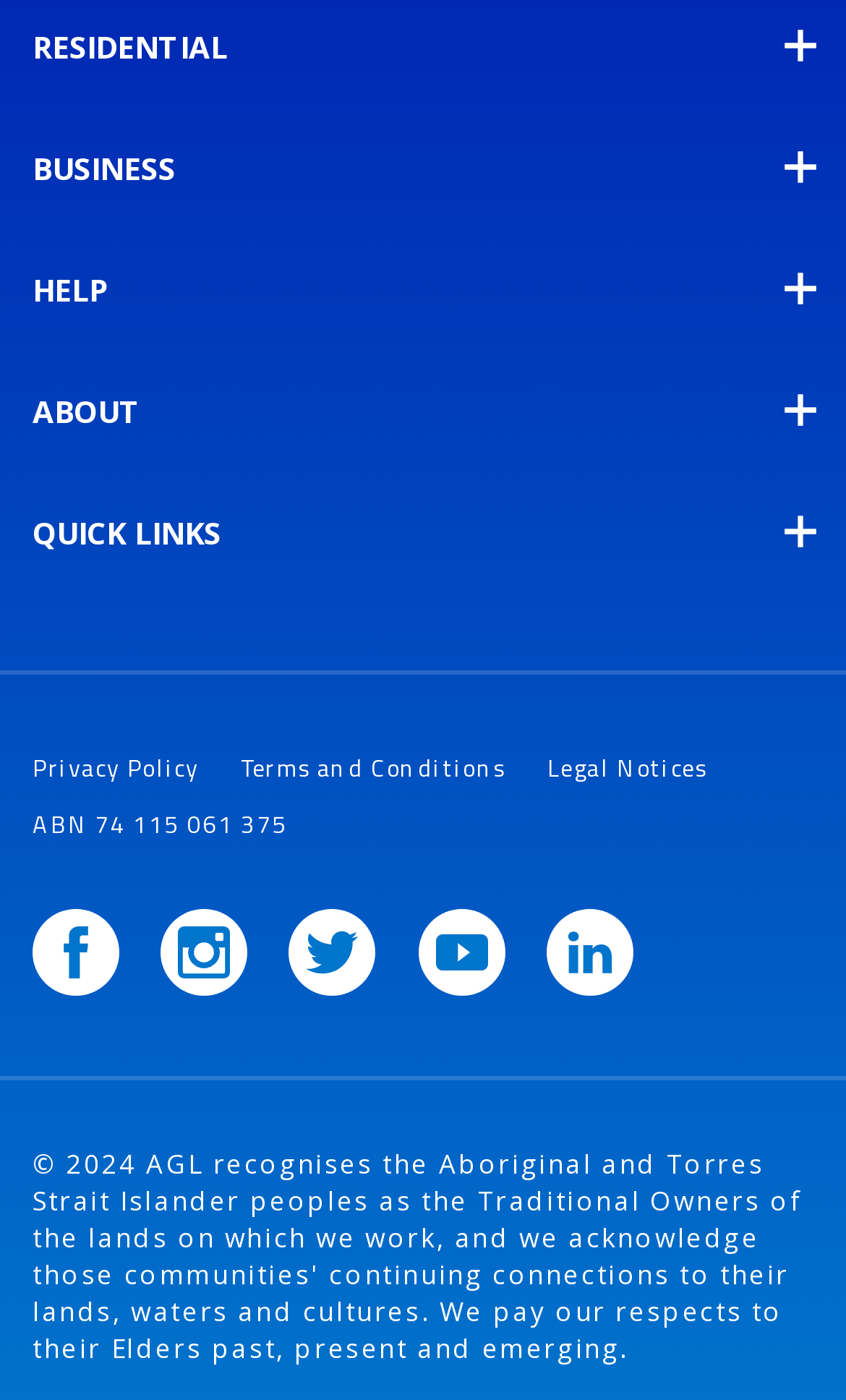Identify the bounding box coordinates of the clickable region necessary to fulfill the following instruction: "View ABOUT". The bounding box coordinates should be four float numbers between 0 and 1, i.e., [left, top, right, bottom].

[0.038, 0.279, 0.167, 0.308]